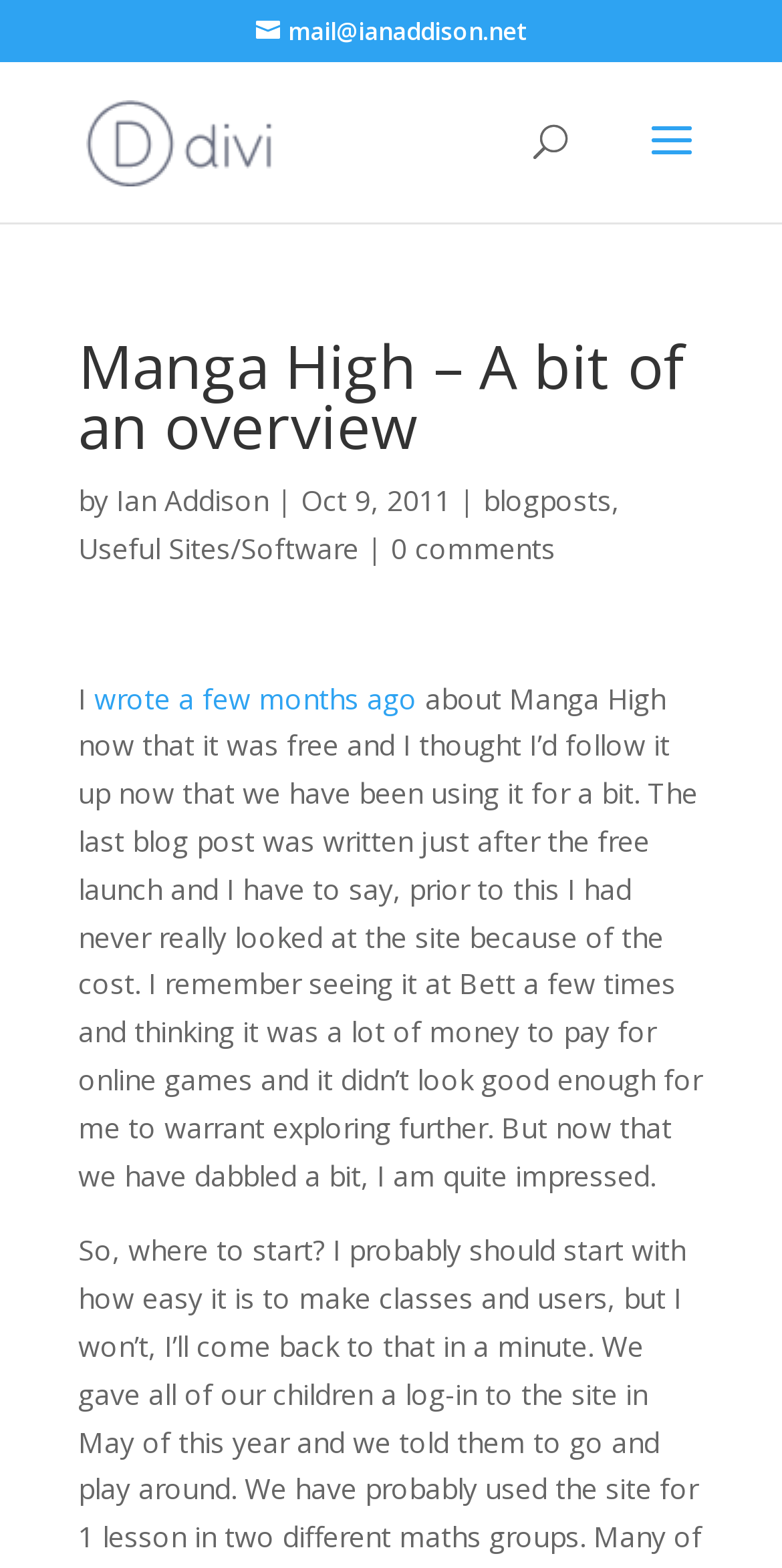Please specify the coordinates of the bounding box for the element that should be clicked to carry out this instruction: "search for something". The coordinates must be four float numbers between 0 and 1, formatted as [left, top, right, bottom].

[0.5, 0.04, 0.9, 0.041]